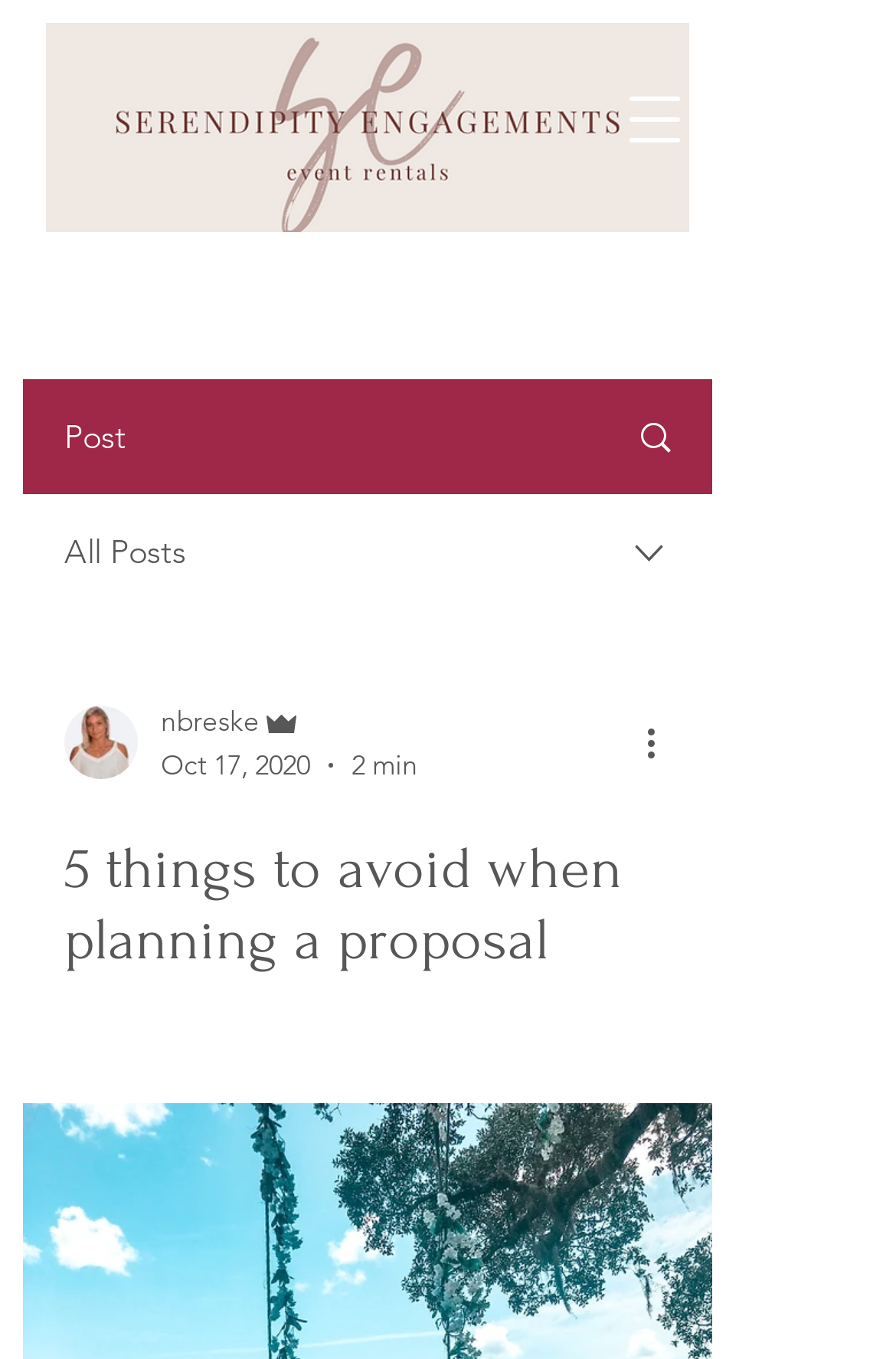Provide an in-depth caption for the contents of the webpage.

The webpage appears to be a blog post or article discussing proposal planning, specifically highlighting five things to avoid. At the top left of the page, there is a logo image of a beauty salon stamp, accompanied by a "Post" label and a link to "All Posts". 

To the right of the logo, there is a navigation menu button that, when clicked, opens a dialog. Below the logo, there is a section with the writer's picture, their name "nbreske", and their role as "Admin". The date "Oct 17, 2020" and the reading time "2 min" are also displayed in this section.

The main content of the page is headed by a title "5 things to avoid when planning a proposal", which is prominently displayed in the middle of the page. There are no images directly related to the proposal planning topic, but there are several icons and buttons scattered throughout the page, including a "More actions" button at the bottom right.

The overall structure of the page is divided into distinct sections, with clear headings and concise text, making it easy to navigate and read.